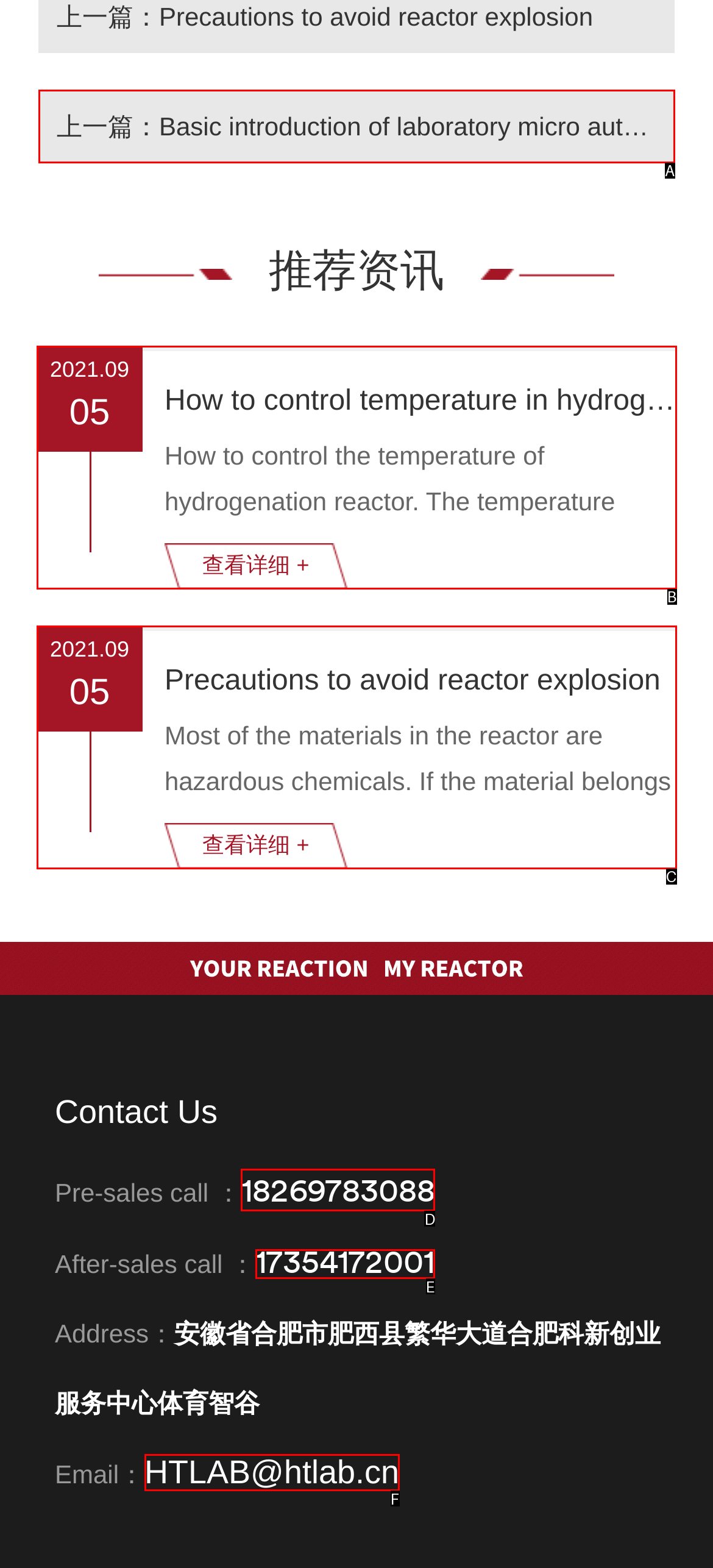Match the element description: 17354172001 to the correct HTML element. Answer with the letter of the selected option.

E